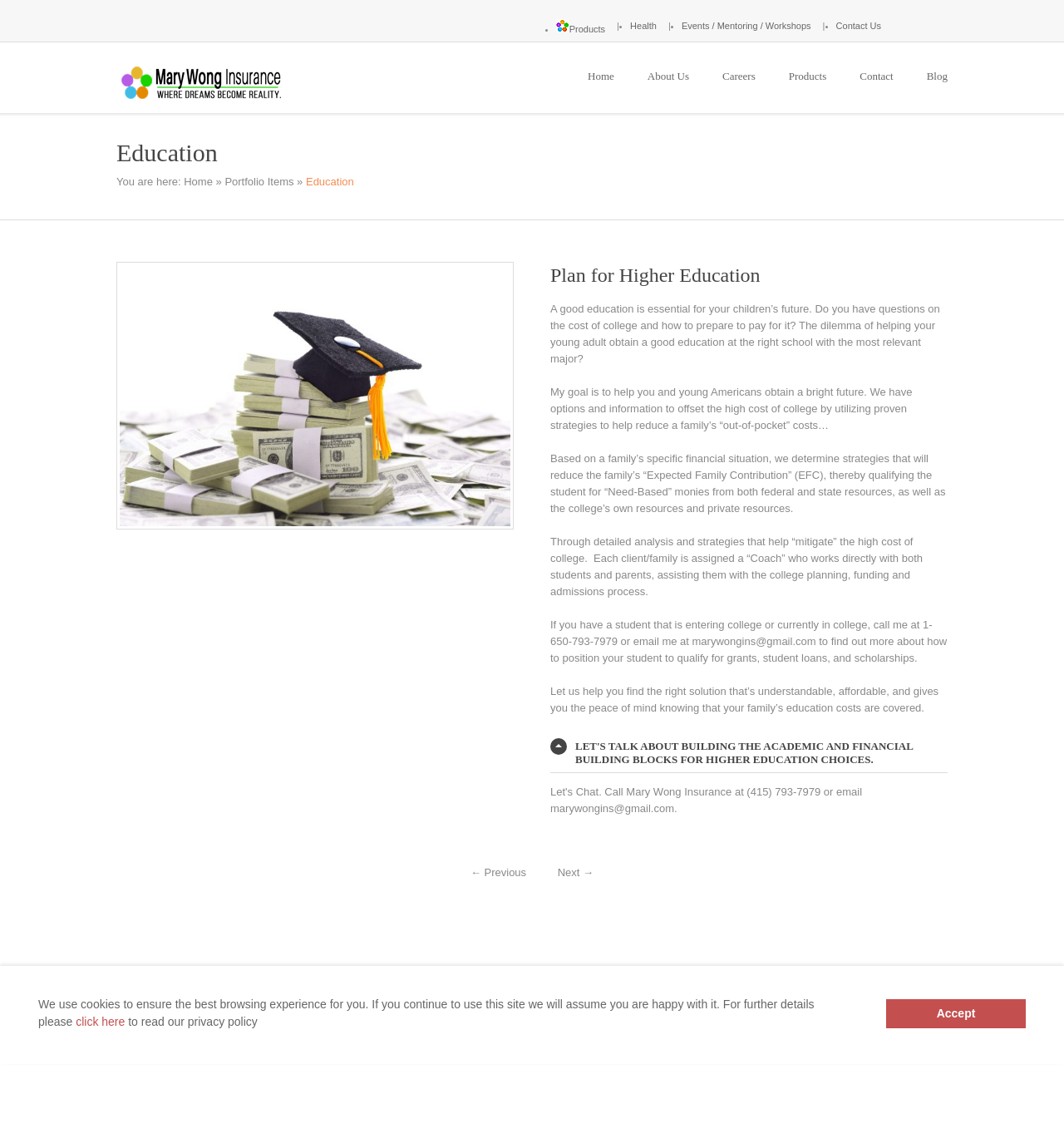Please find the bounding box coordinates for the clickable element needed to perform this instruction: "Click on the 'Ironies & Hypocrisies' link".

None